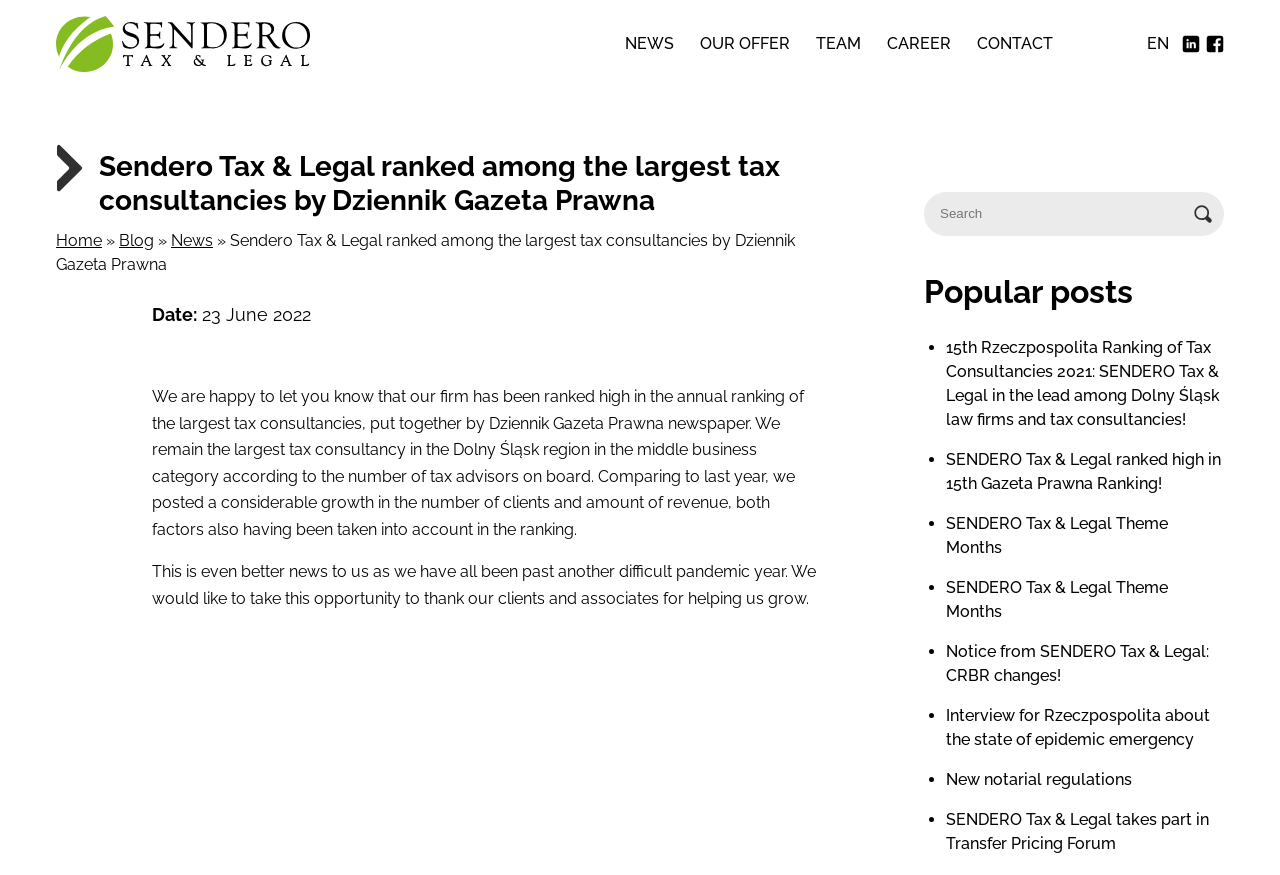Find the bounding box of the UI element described as follows: "OUR OFFER".

[0.537, 0.0, 0.627, 0.101]